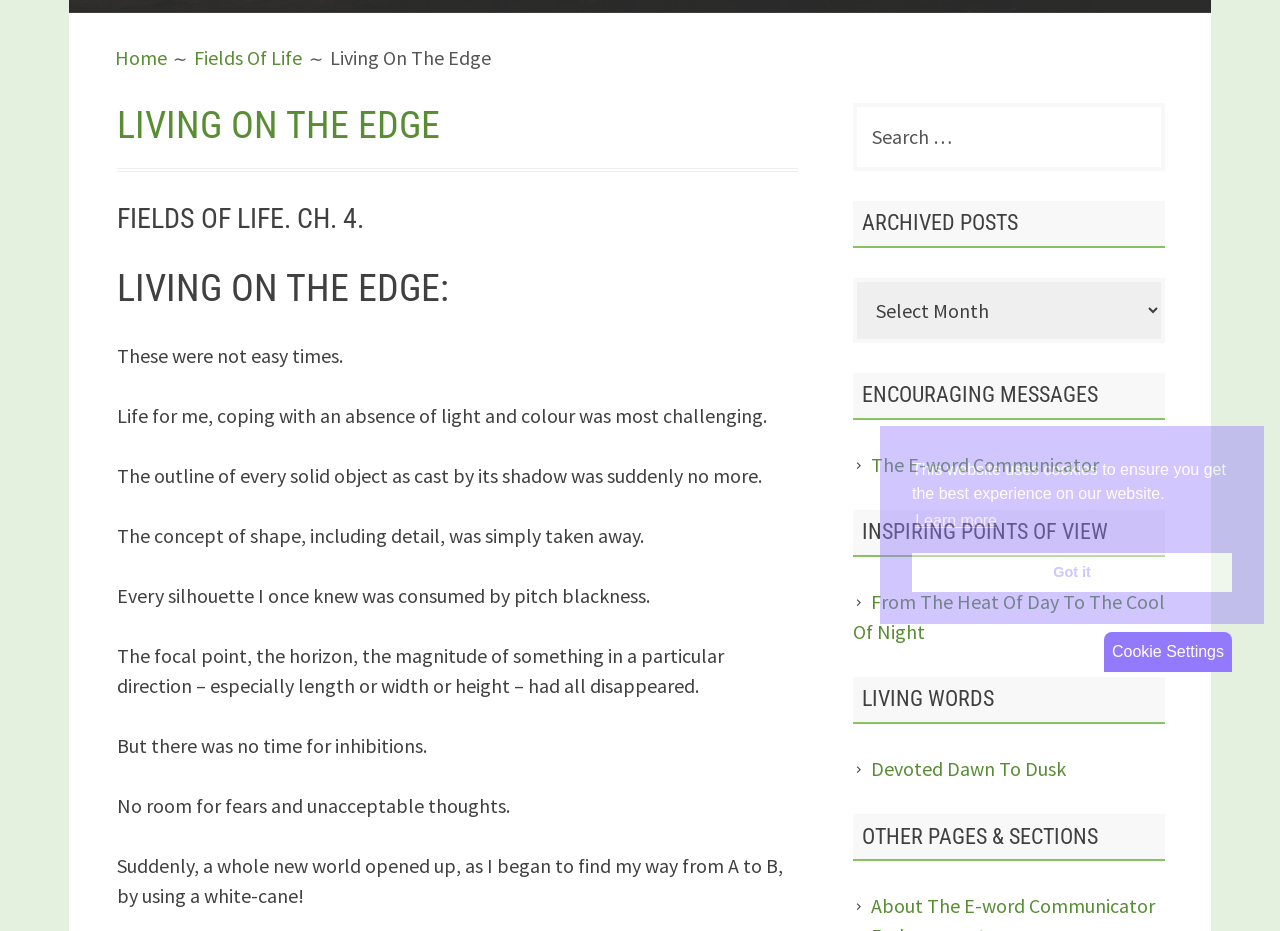Using the webpage screenshot, locate the HTML element that fits the following description and provide its bounding box: "Home".

[0.09, 0.048, 0.13, 0.075]